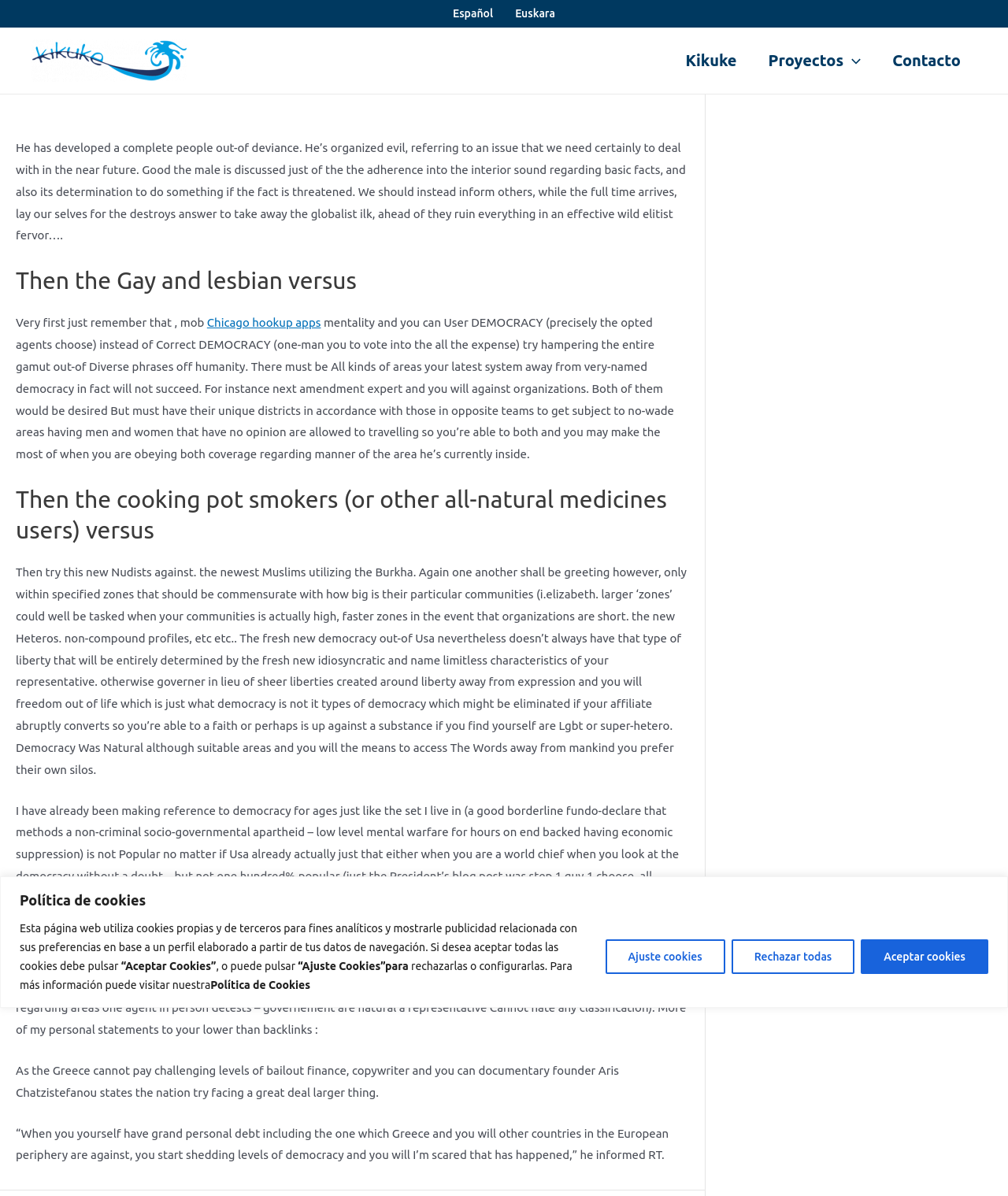What is the purpose of the cookies on this website?
Analyze the screenshot and provide a detailed answer to the question.

Based on the text 'Esta página web utiliza cookies propias y de terceros para fines analíticos y mostrarle publicidad relacionada con sus preferencias en base a un perfil elaborado a partir de tus datos de navegación.', it is clear that the cookies on this website are used for analytical and advertising purposes.